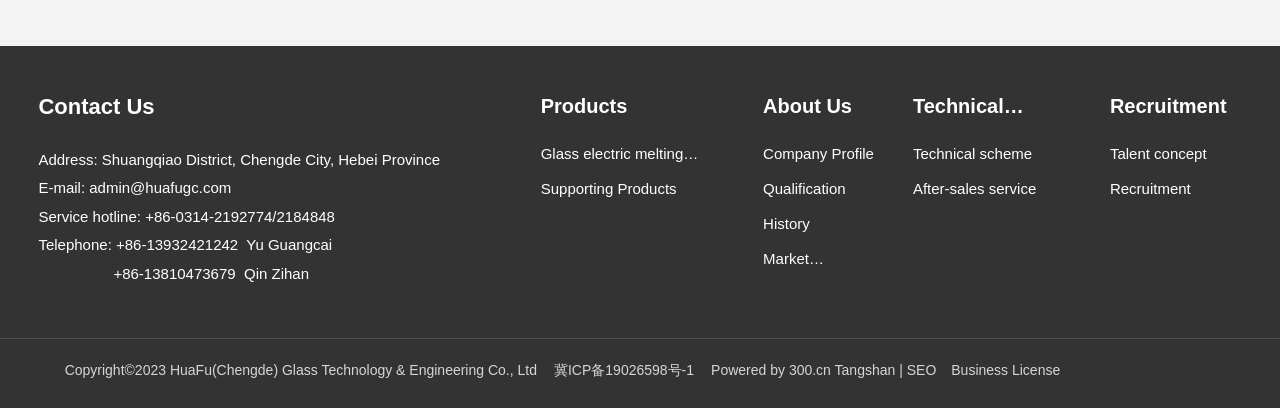Please identify the coordinates of the bounding box that should be clicked to fulfill this instruction: "Learn about products".

[0.422, 0.235, 0.573, 0.284]